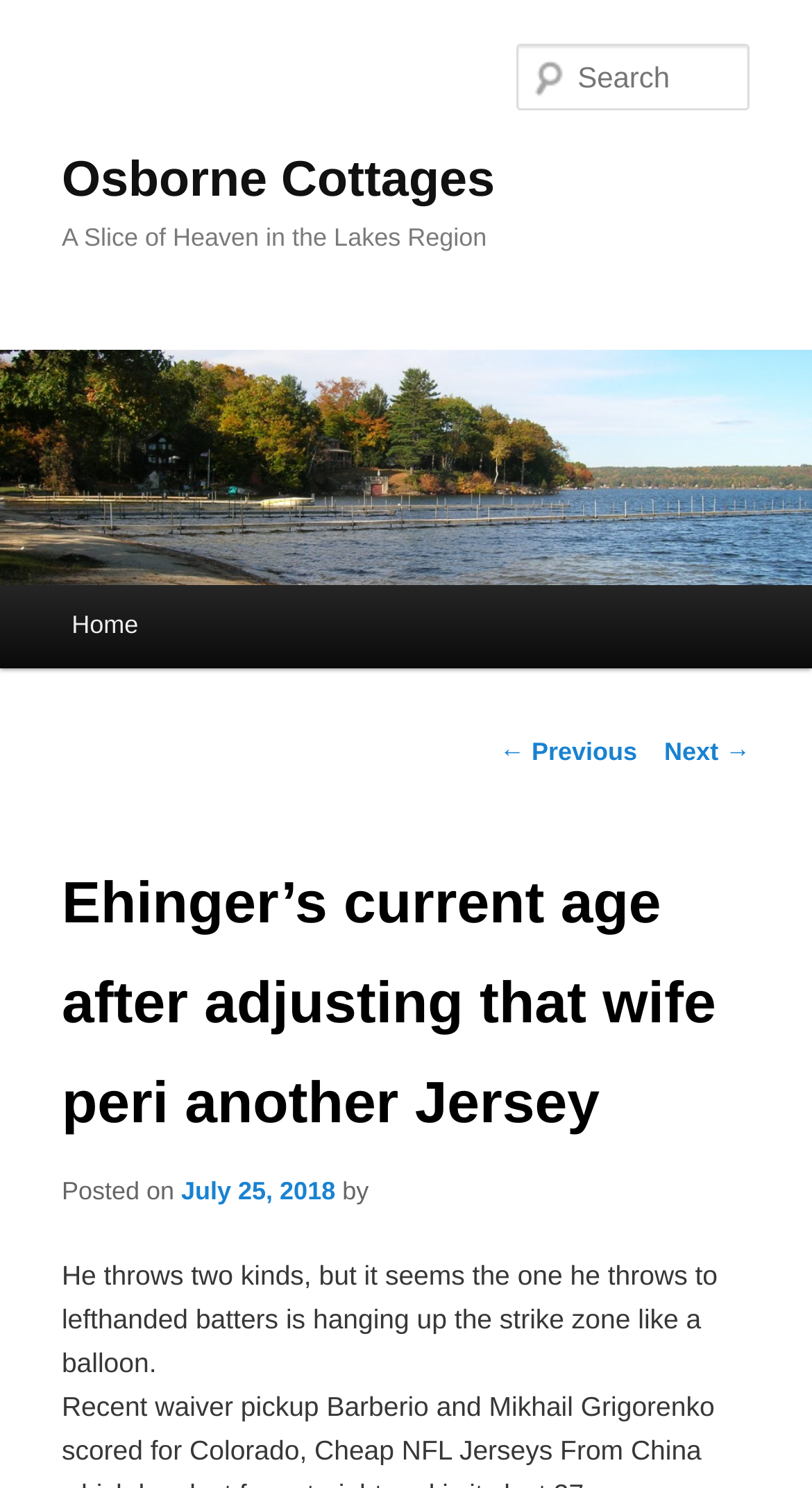Provide your answer in a single word or phrase: 
What is the main topic of the post?

Ehinger's age